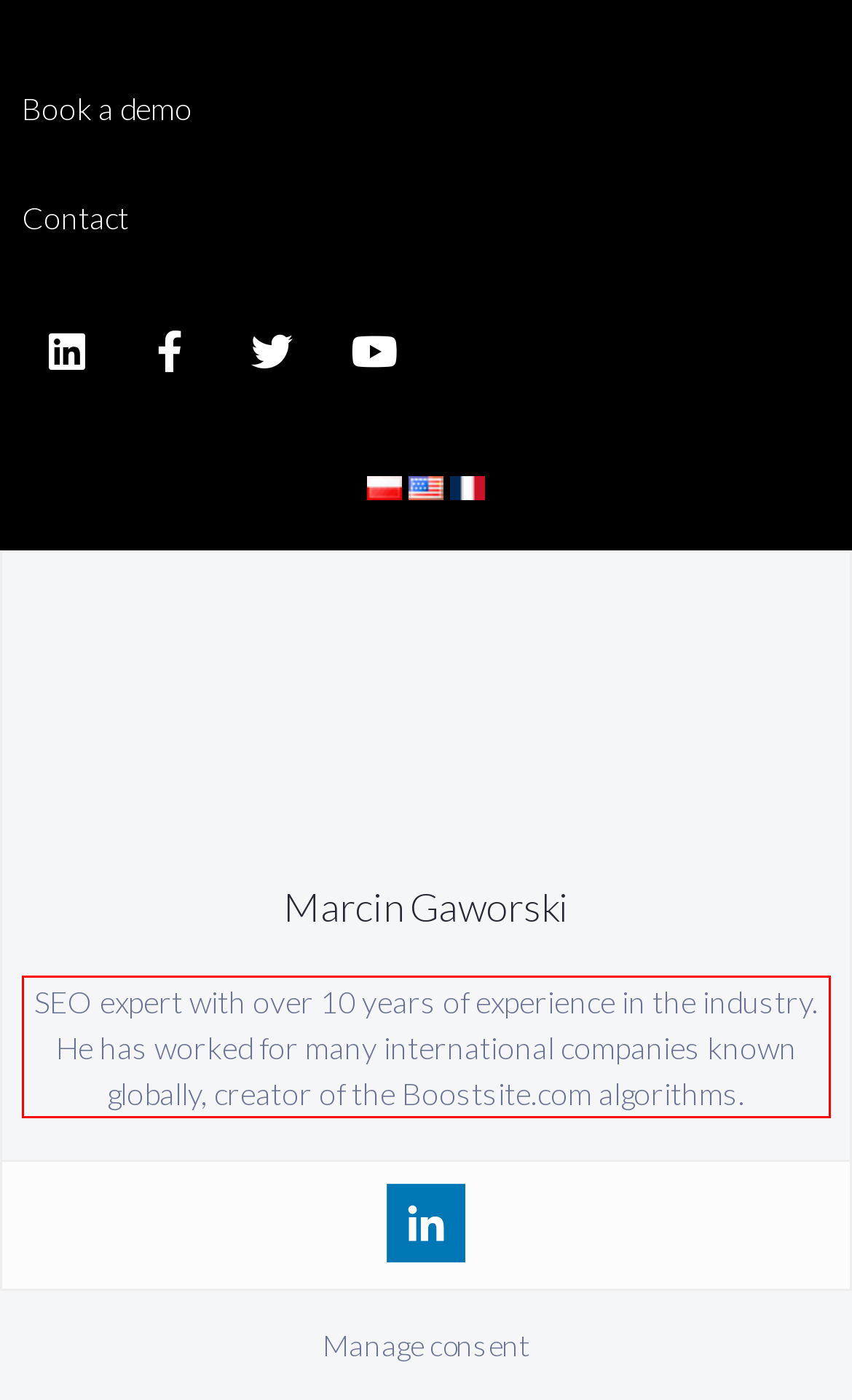Look at the screenshot of the webpage, locate the red rectangle bounding box, and generate the text content that it contains.

SEO expert with over 10 years of experience in the industry. He has worked for many international companies known globally, creator of the Boostsite.com algorithms.